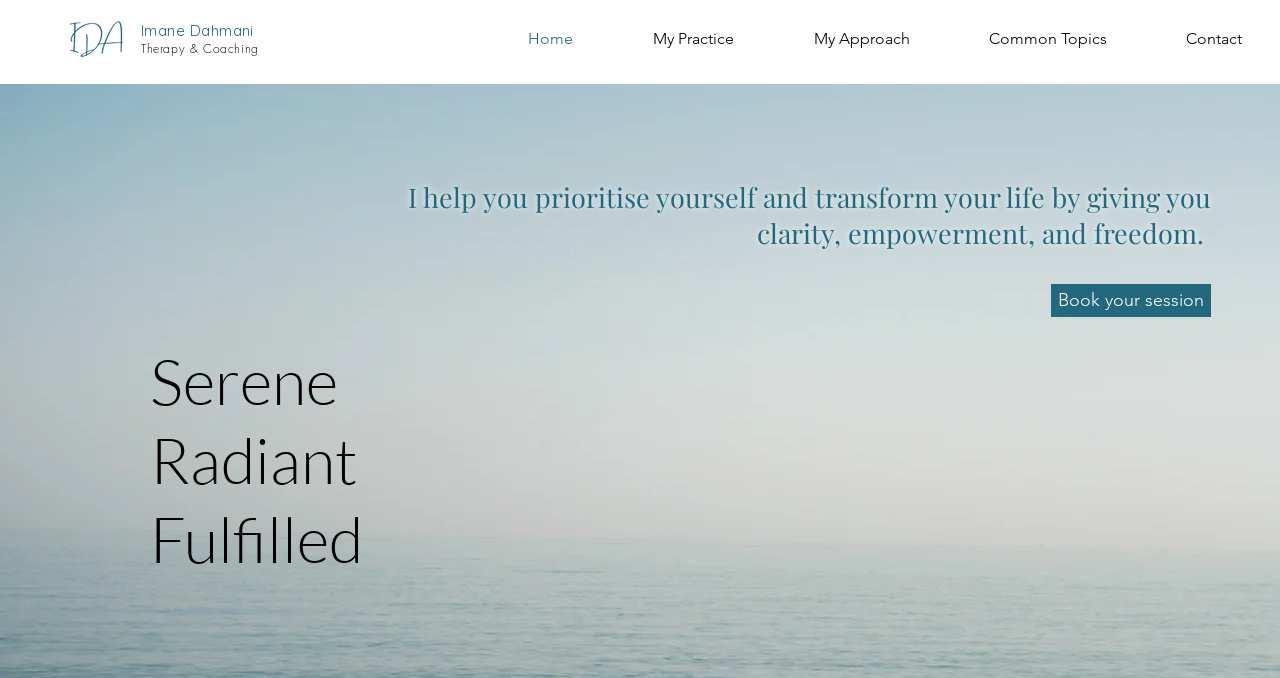What is the location of Imane Dahmani's practice?
Provide a well-explained and detailed answer to the question.

Based on the webpage, Imane Dahmani's practice is located in London, as it is mentioned in the link 'My Practice' and also in the keywords list, which includes 'London' and 'Chelsea'.